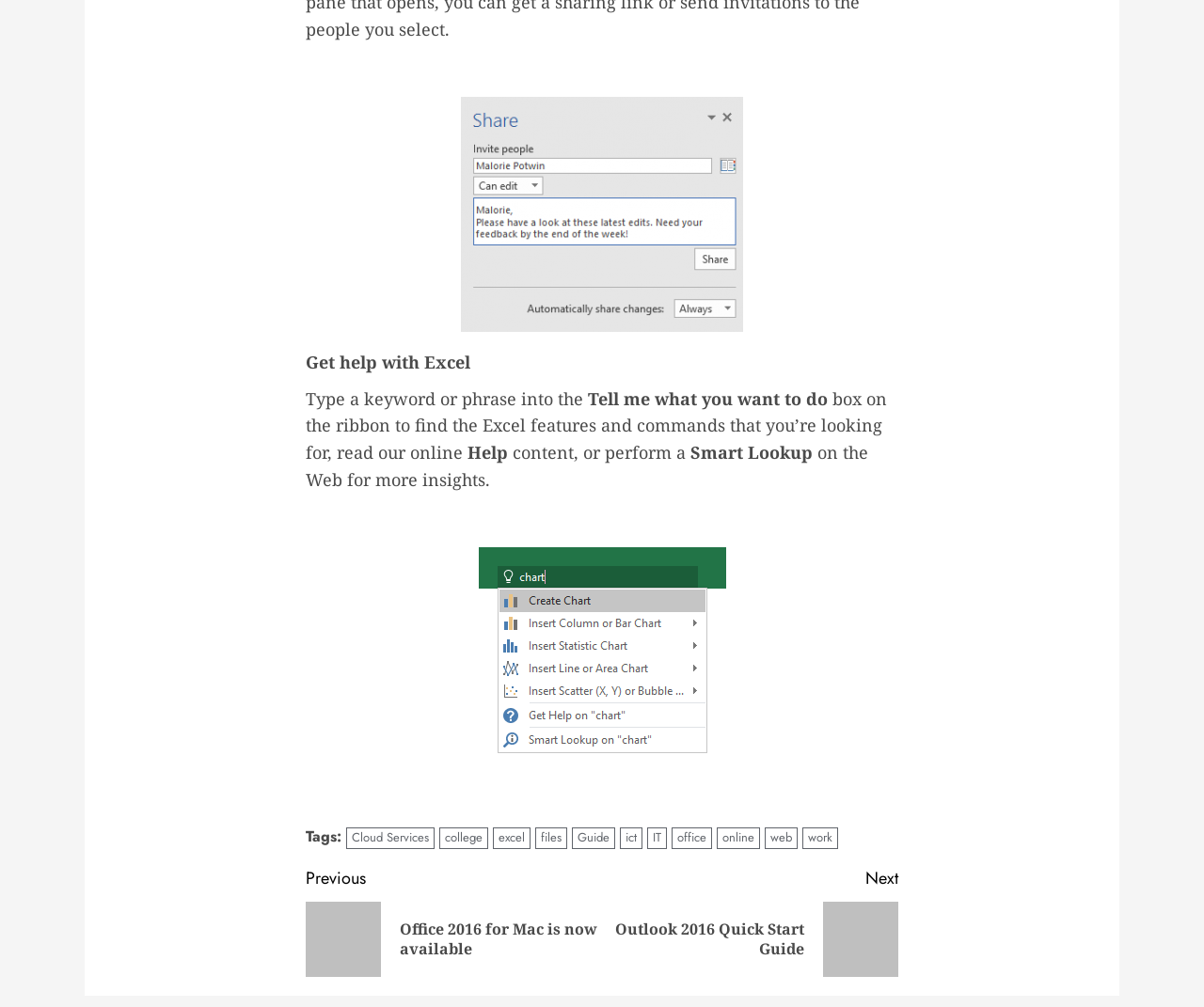How many images are there on the webpage?
Respond to the question with a single word or phrase according to the image.

2